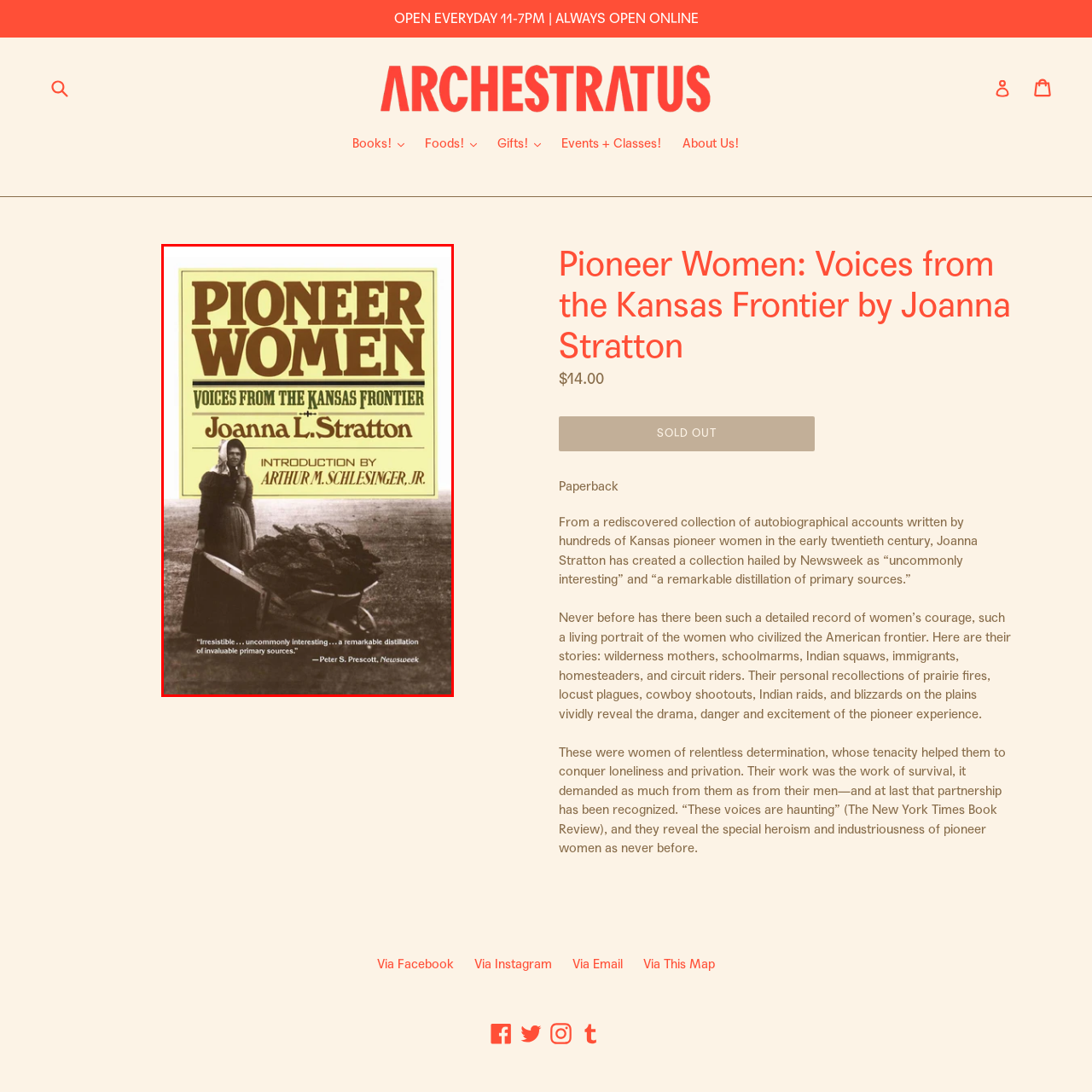Analyze the content inside the red box, What is the background of the pioneer woman in the photograph? Provide a short answer using a single word or phrase.

Prairie land